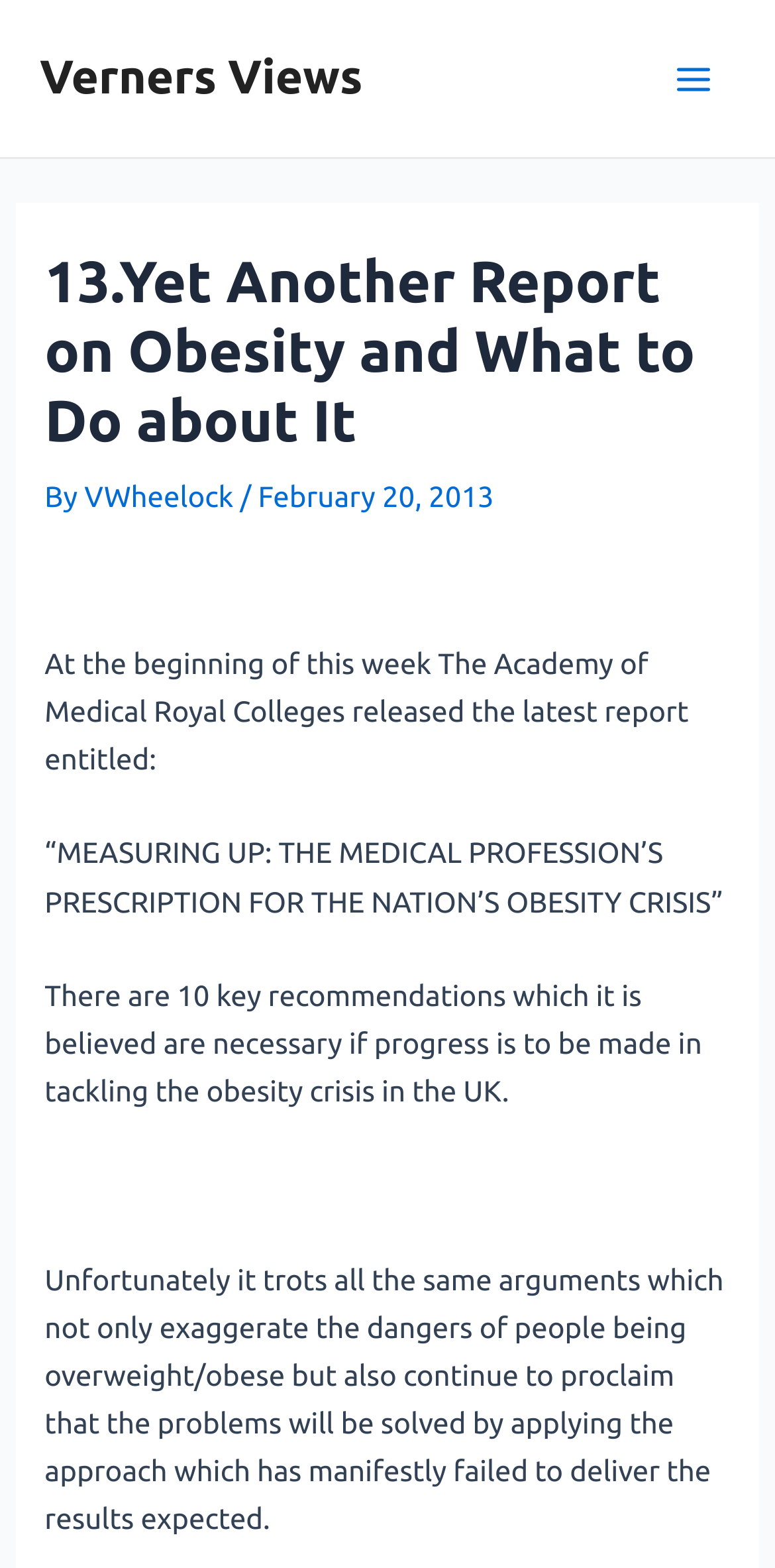What is the date of the report?
Offer a detailed and full explanation in response to the question.

I found the date of the report by looking at the header section, where it says 'February 20, 2013'.